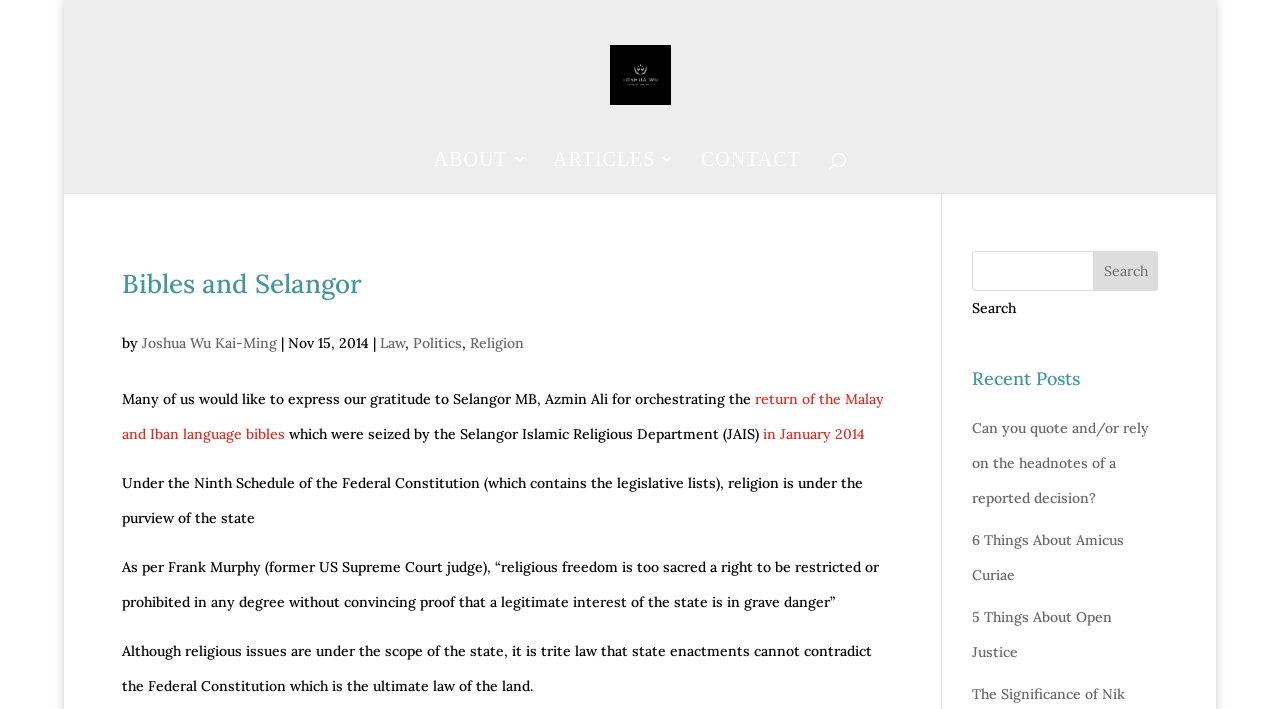Pinpoint the bounding box coordinates for the area that should be clicked to perform the following instruction: "Contact us at Lakeshore Harbour Soap Company".

None